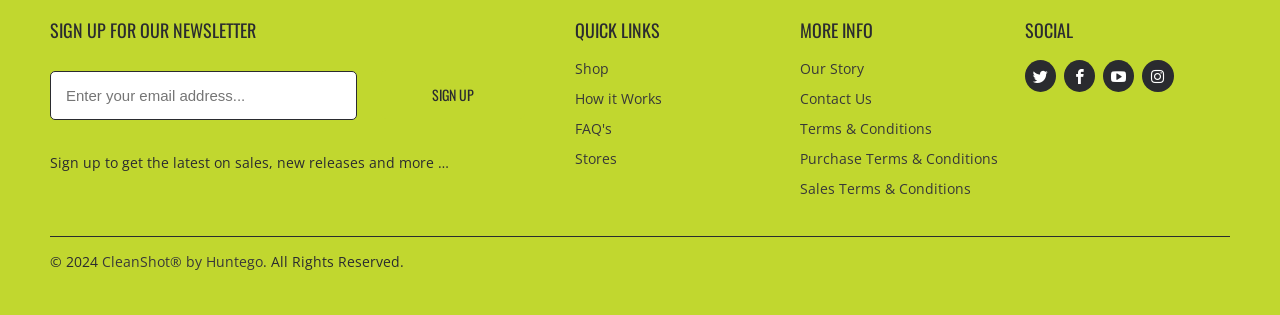Based on the provided description, "FAQ's", find the bounding box of the corresponding UI element in the screenshot.

[0.449, 0.379, 0.478, 0.439]